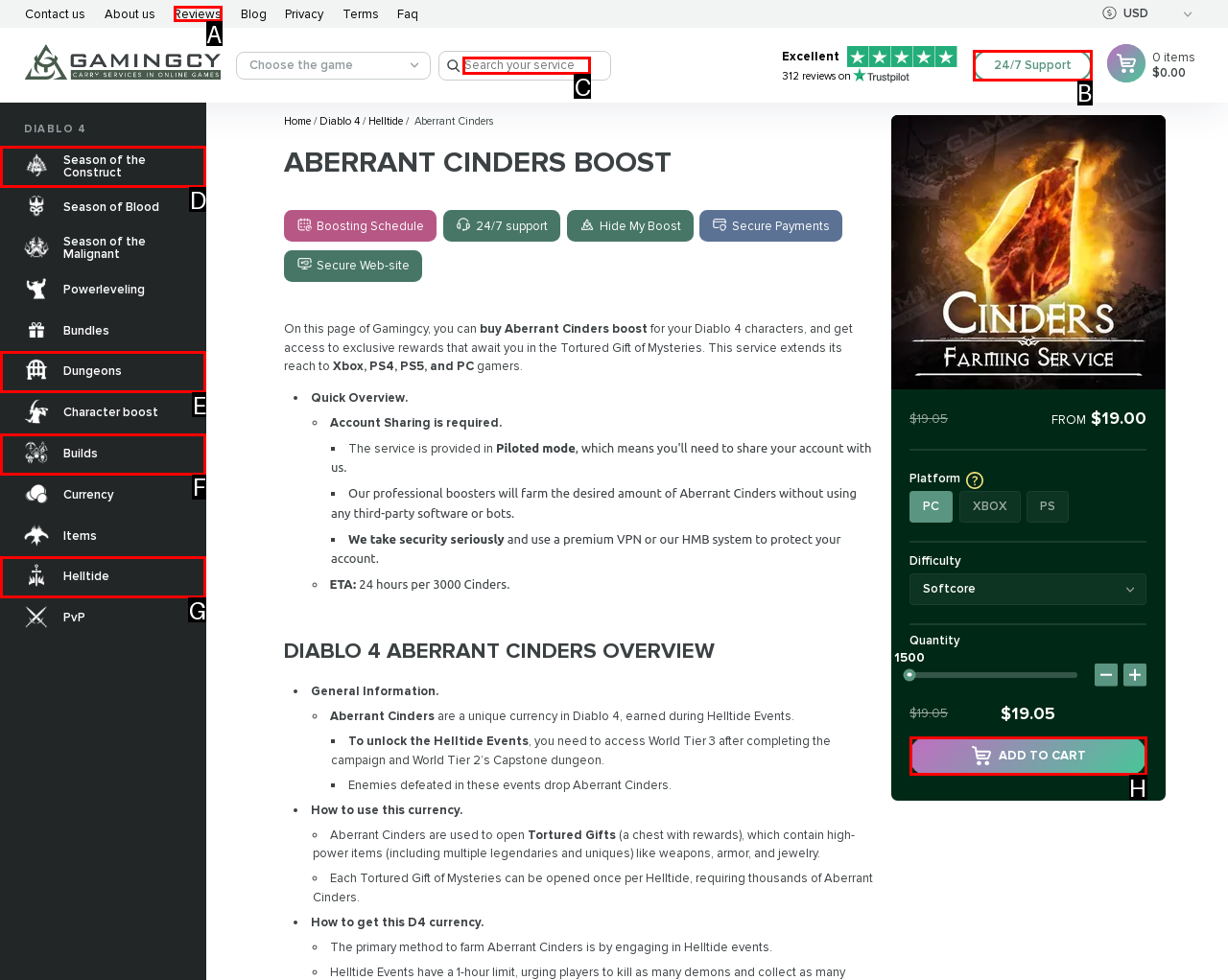Select the letter of the UI element you need to click on to fulfill this task: Search for a service. Write down the letter only.

C